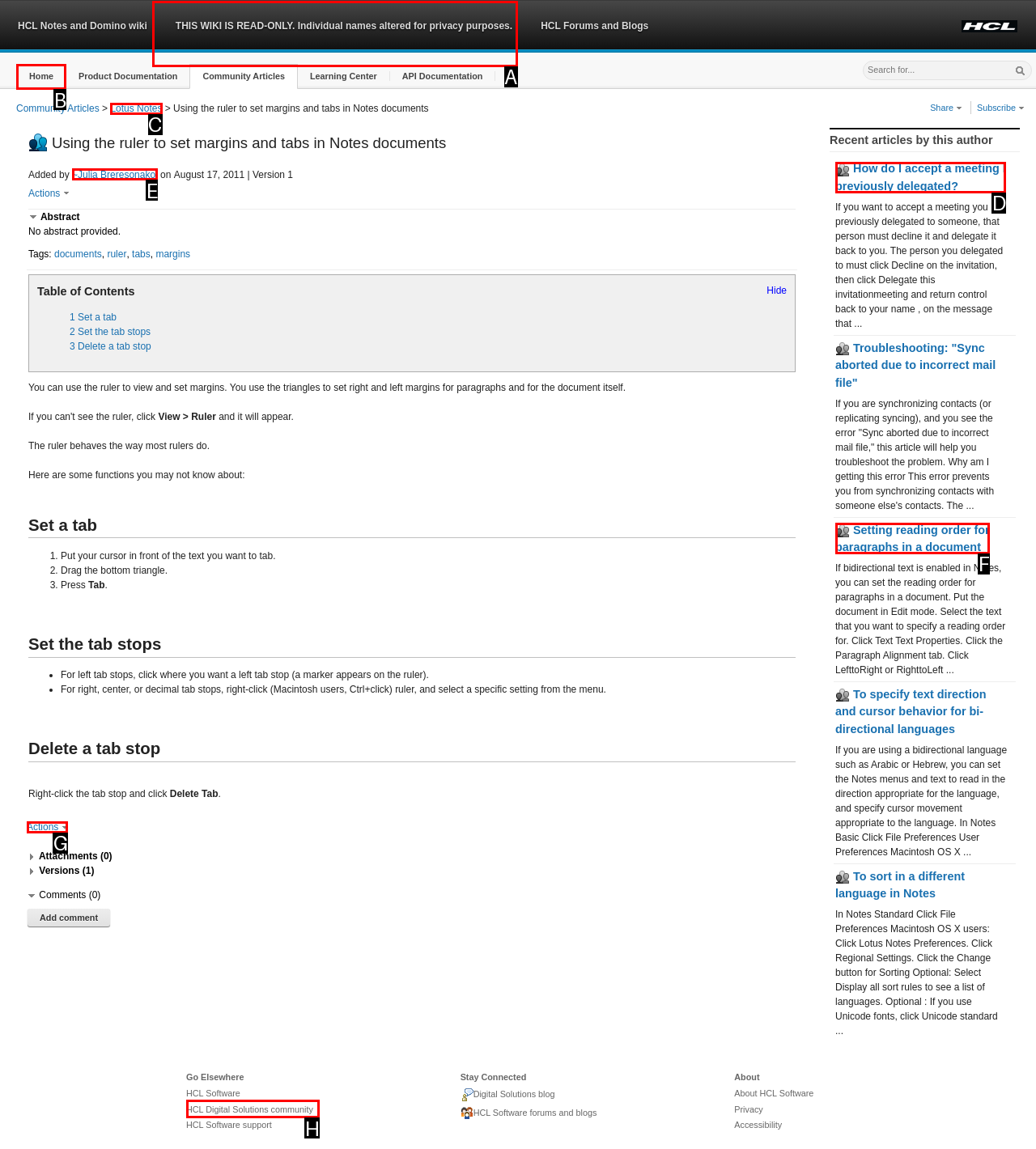From the available options, which lettered element should I click to complete this task: Go to Home page?

B